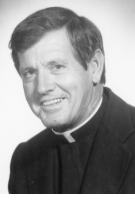How many years was Father Murphy a Maryknoll priest?
Using the image as a reference, deliver a detailed and thorough answer to the question.

The caption states that Father Murphy became a Maryknoll priest and served for 46 years, which is the answer to this question.